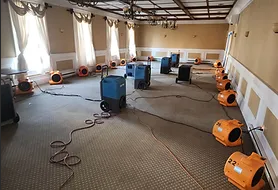Answer the question below using just one word or a short phrase: 
What is the purpose of the equipment in the room?

Water damage restoration